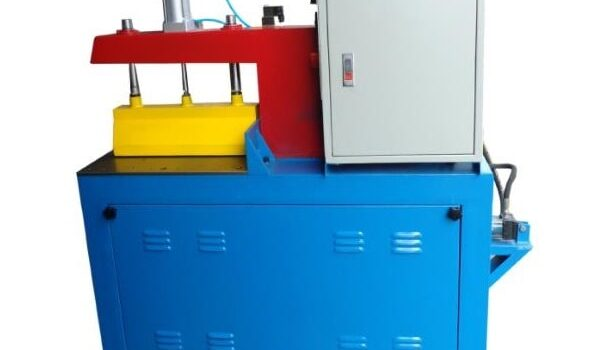Explain what is happening in the image with elaborate details.

The image showcases a semi-automatic aluminum profile cutting machine, an essential piece of equipment designed for precision cutting in manufacturing settings. This machine features a robust blue frame with a bright red feeding mechanism and a prominent yellow support block, indicating its functionality in securely holding materials during operations. The control panel is positioned on the front, equipped with various buttons that allow for ease of operation and monitoring of the cutting process. The machine is typically used for achieving clean, accurate cuts on aluminum profiles, ensuring efficiency and safety in production environments.